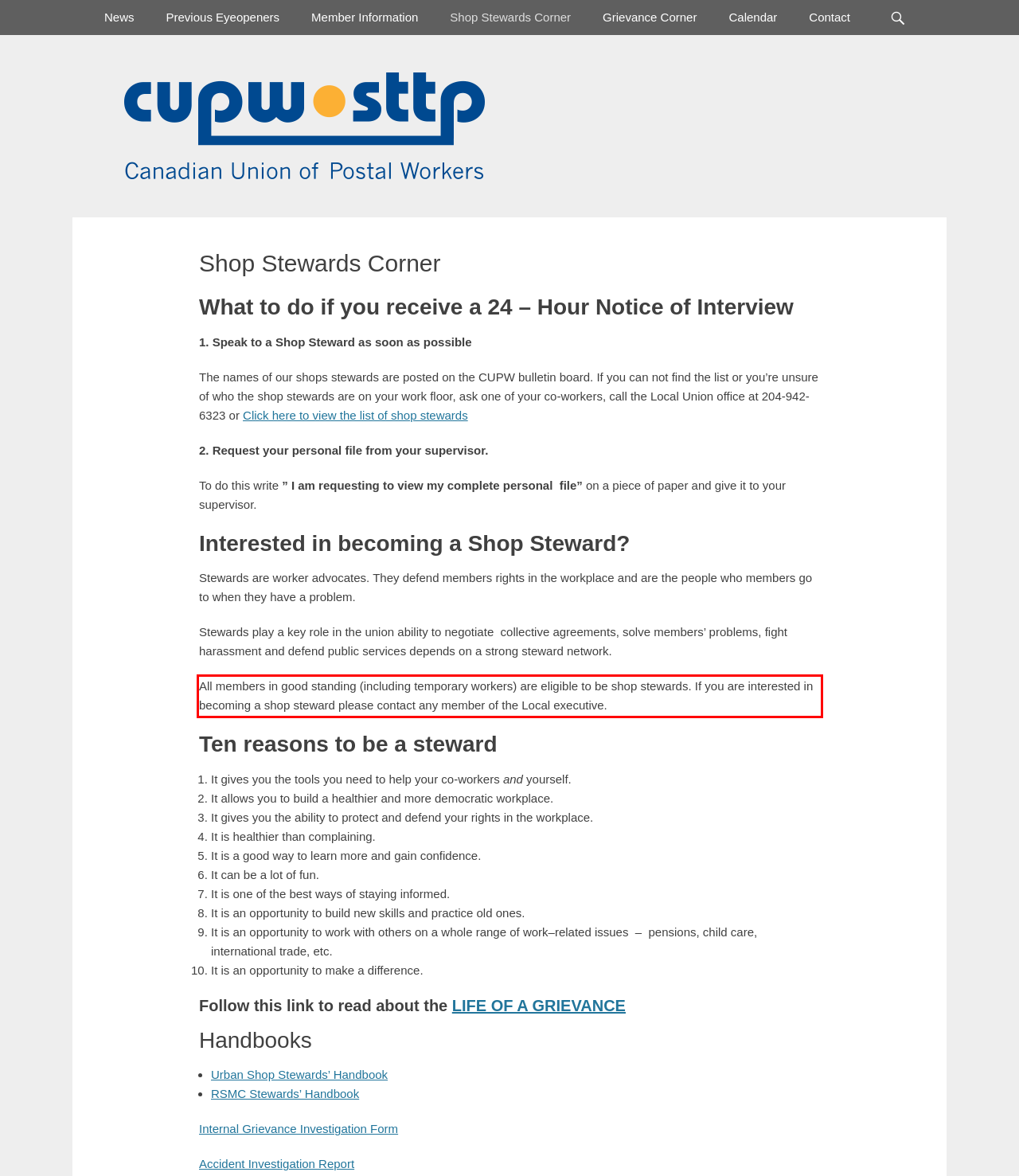Extract and provide the text found inside the red rectangle in the screenshot of the webpage.

All members in good standing (including temporary workers) are eligible to be shop stewards. If you are interested in becoming a shop steward please contact any member of the Local executive.